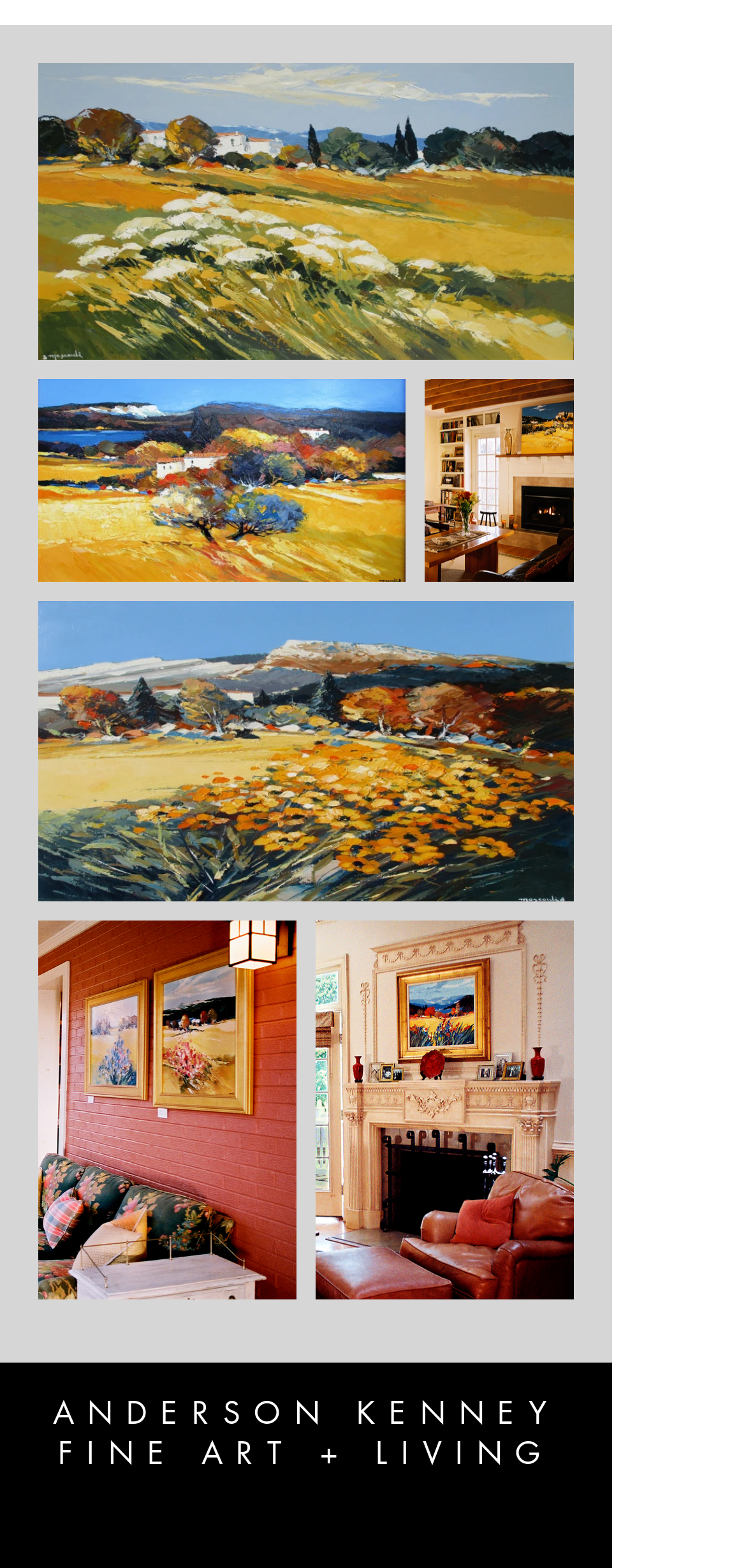Using the elements shown in the image, answer the question comprehensively: How many social media links are there?

I counted the number of link elements under the 'Social Bar' list, which are 'Facebook' and 'Instagram', so there are 2 social media links.